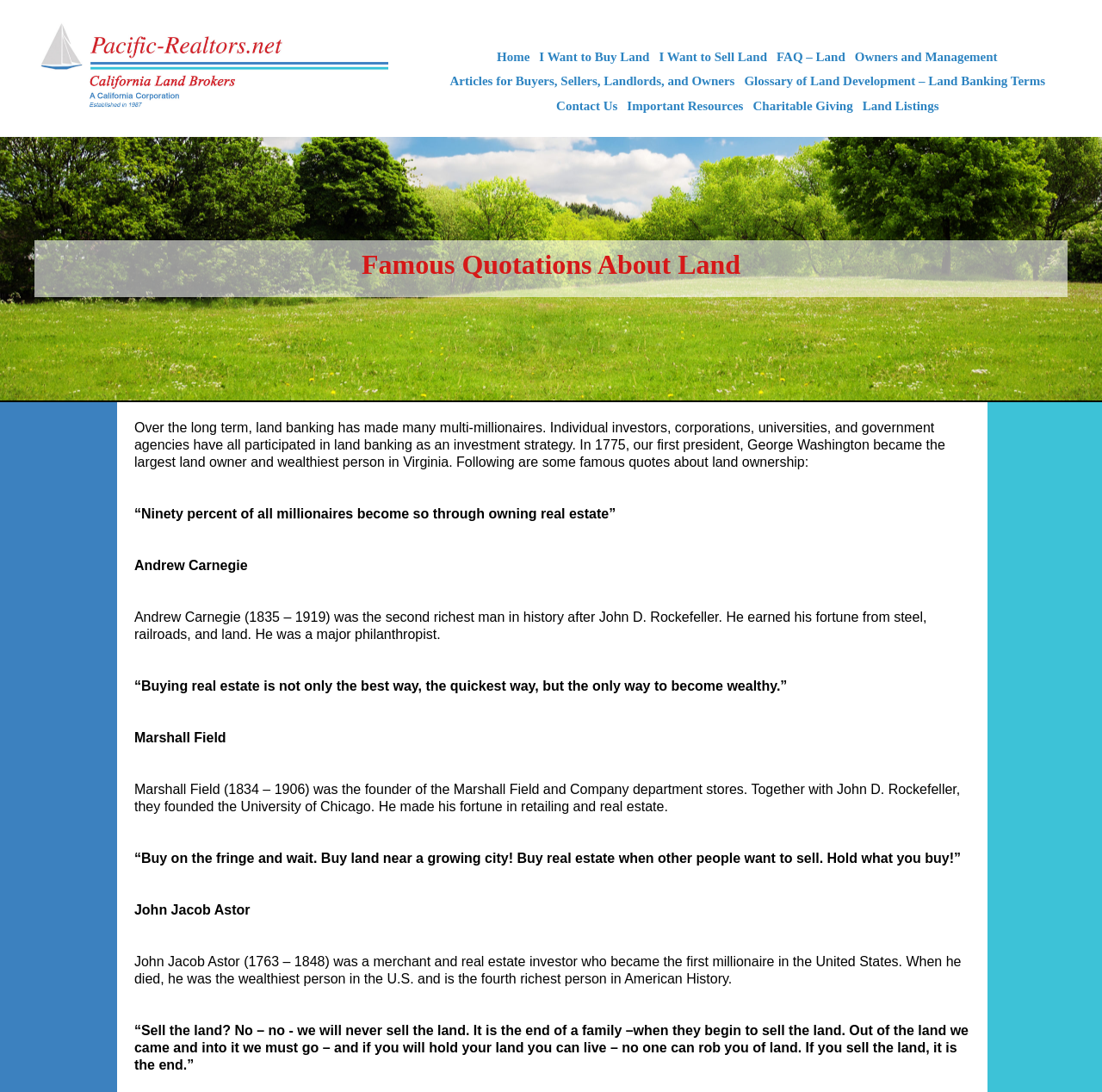Who is the first president of the United States mentioned on this webpage?
Examine the image and provide an in-depth answer to the question.

The webpage mentions that George Washington, the first president of the United States, became the largest land owner and wealthiest person in Virginia in 1775, indicating that he is the first president mentioned on this webpage.